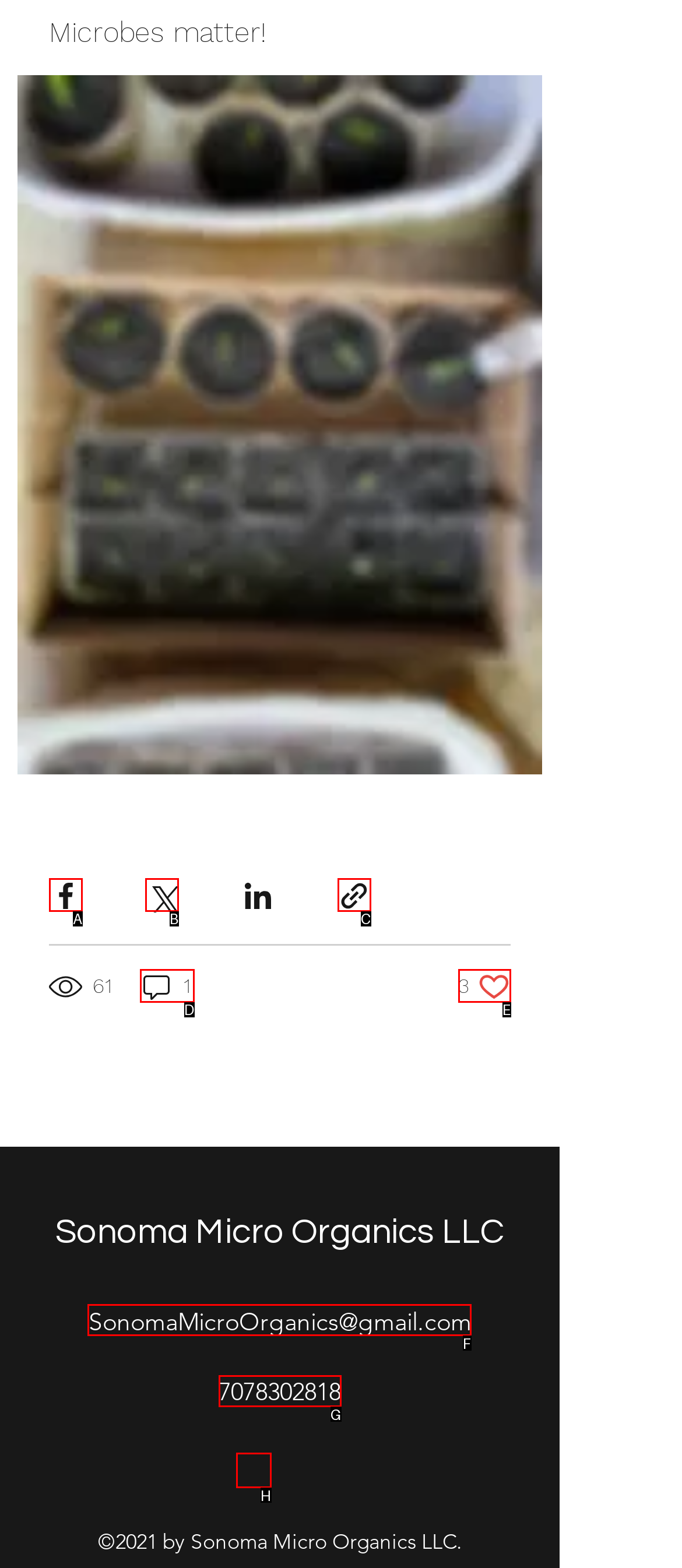Determine which letter corresponds to the UI element to click for this task: Contact via email
Respond with the letter from the available options.

F